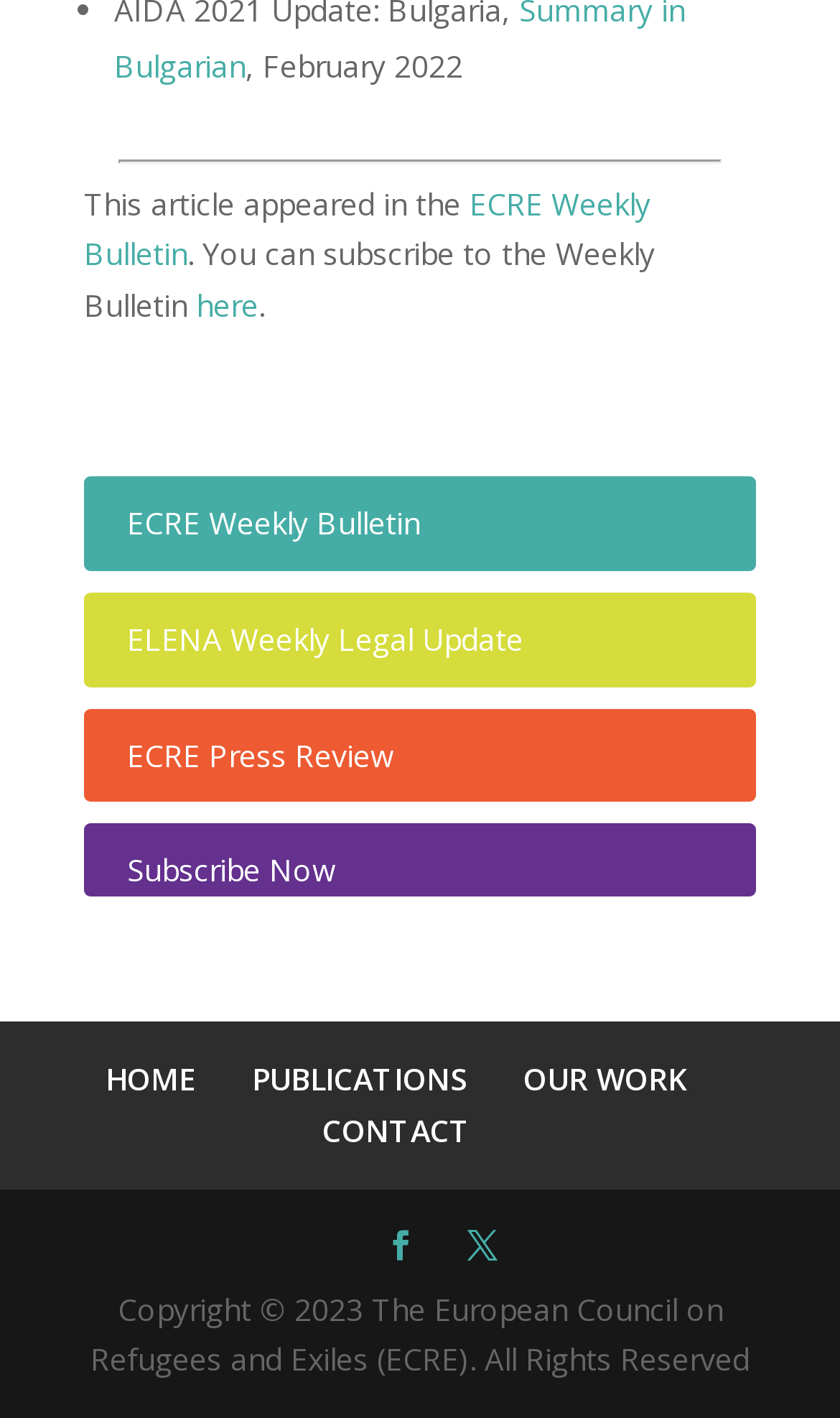Please determine the bounding box coordinates of the element's region to click in order to carry out the following instruction: "View ECRE Press Review". The coordinates should be four float numbers between 0 and 1, i.e., [left, top, right, bottom].

[0.151, 0.518, 0.469, 0.546]